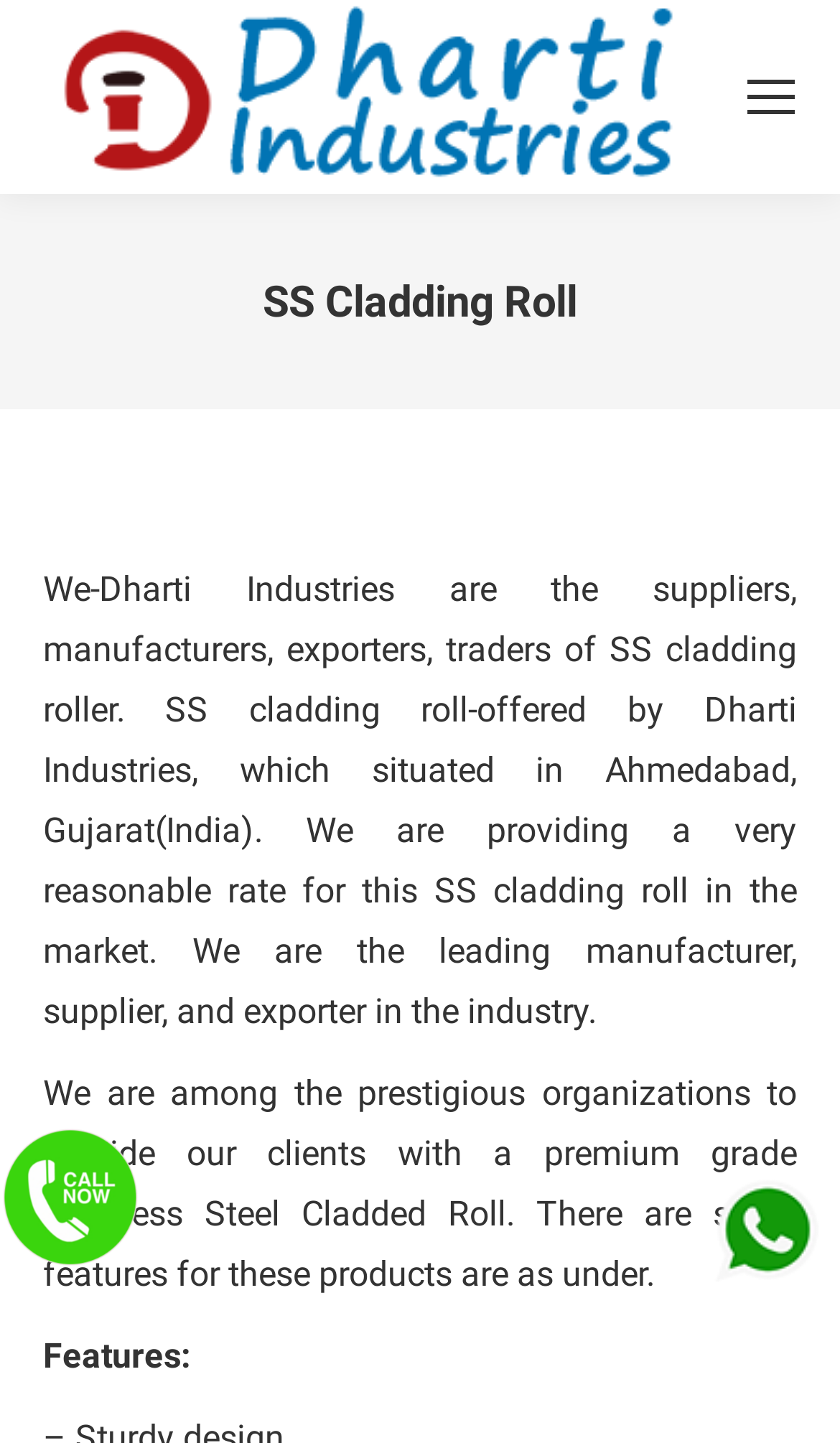What is the product being described? Observe the screenshot and provide a one-word or short phrase answer.

SS Cladding Roll